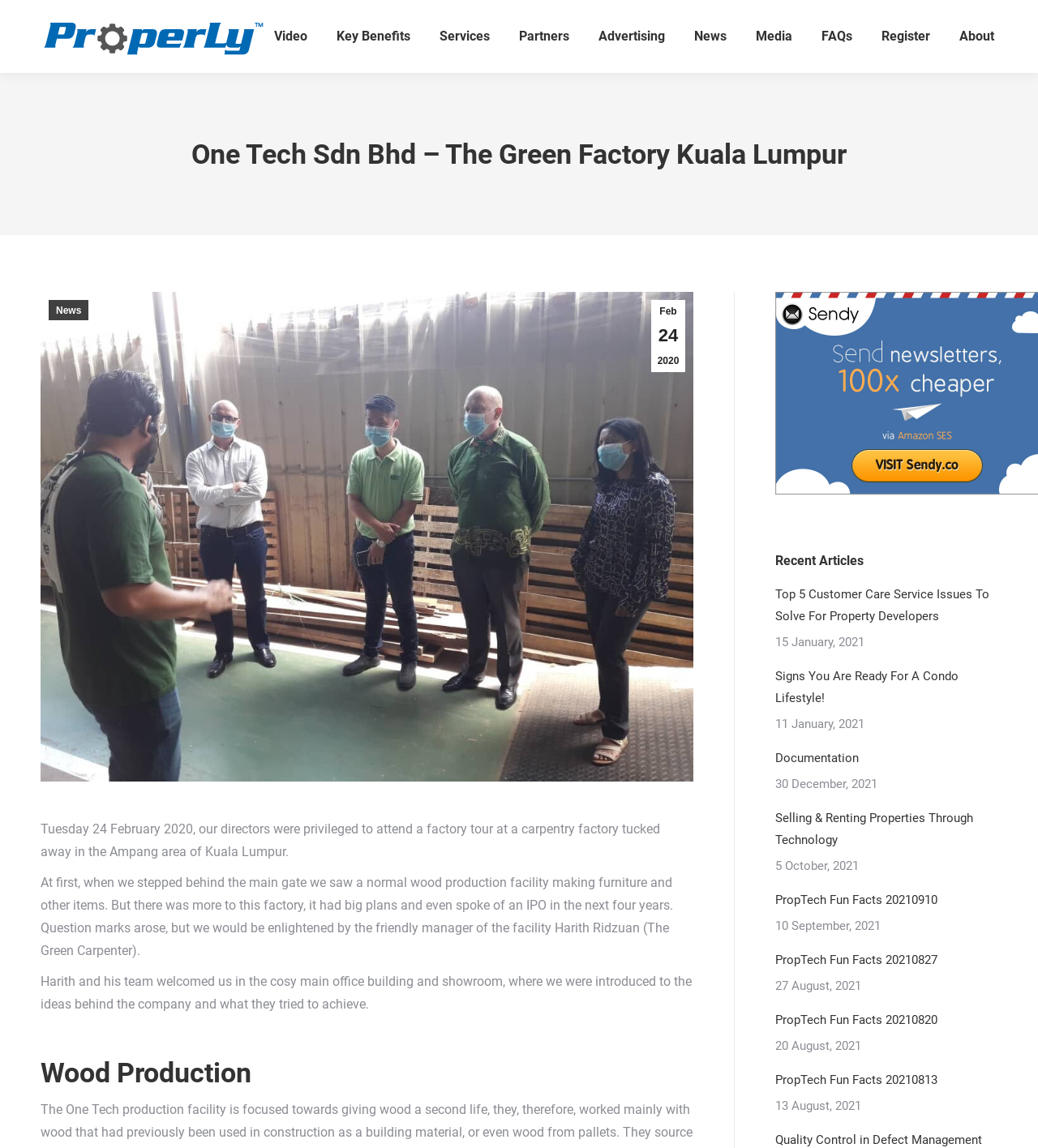Please specify the bounding box coordinates for the clickable region that will help you carry out the instruction: "Visit the 'About' page".

[0.921, 0.013, 0.961, 0.051]